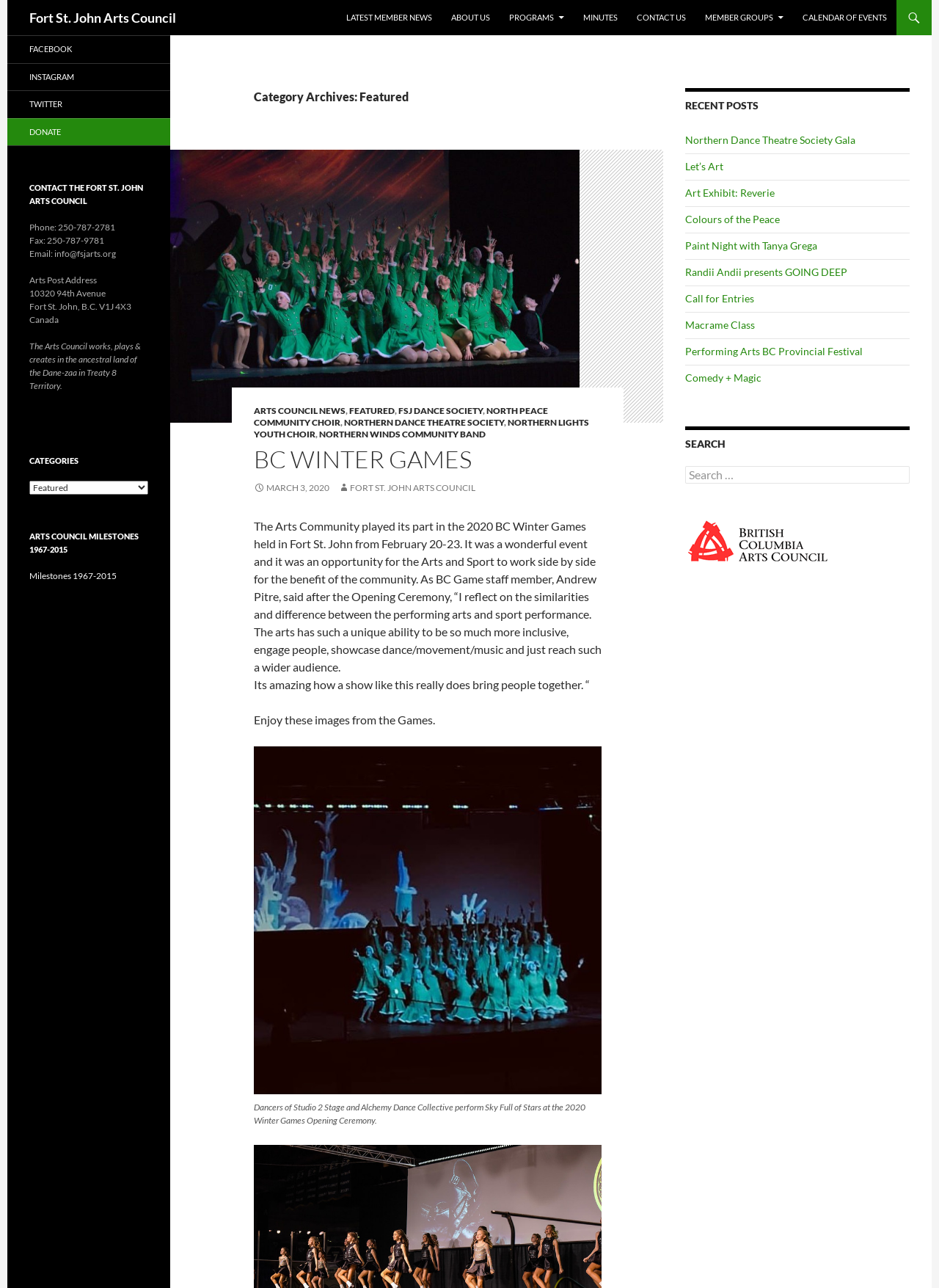How many social media links are there at the top of the webpage?
Please ensure your answer is as detailed and informative as possible.

I found the answer by looking at the top of the webpage and counting the number of social media links, which are 'FACEBOOK', 'INSTAGRAM', and 'TWITTER'.